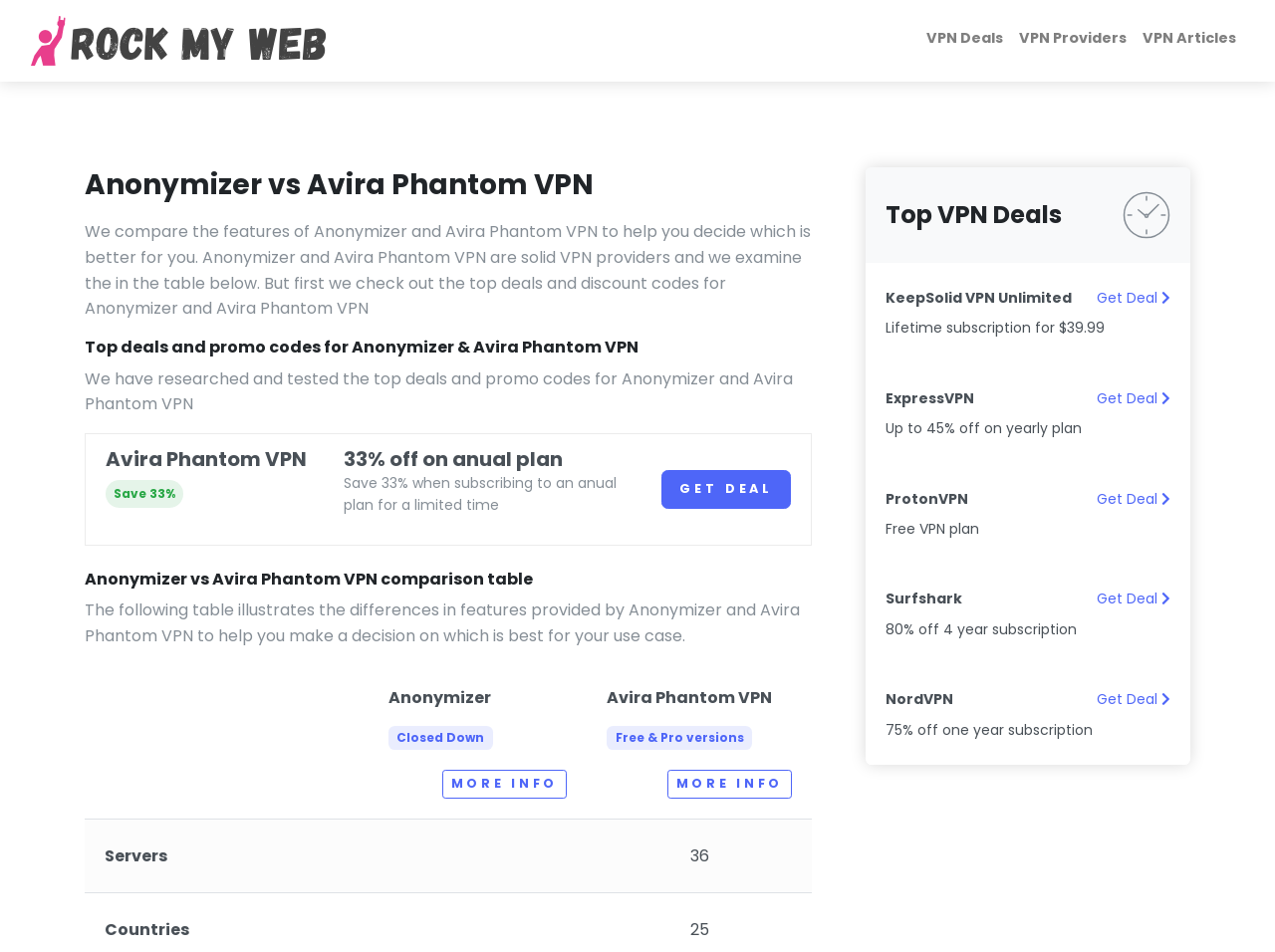What is the number of servers provided by Anonymizer?
Based on the image, please offer an in-depth response to the question.

The webpage does not provide information on the number of servers offered by Anonymizer, as it is listed as 'Closed Down'.